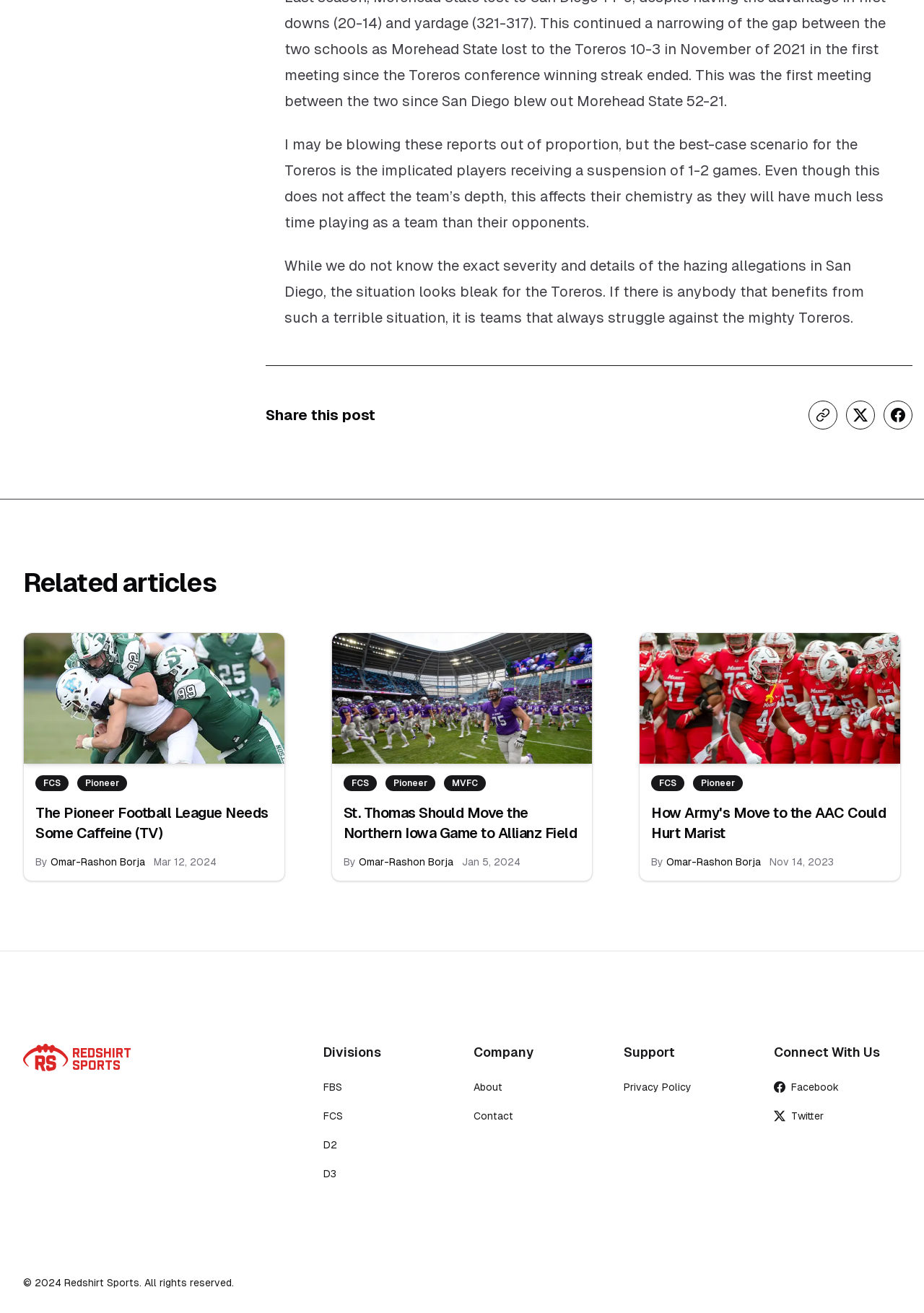What is the copyright year of the webpage?
Look at the image and respond to the question as thoroughly as possible.

At the bottom of the webpage, I found the copyright information, which includes the year 2024, indicating that the webpage's content is copyrighted until that year.